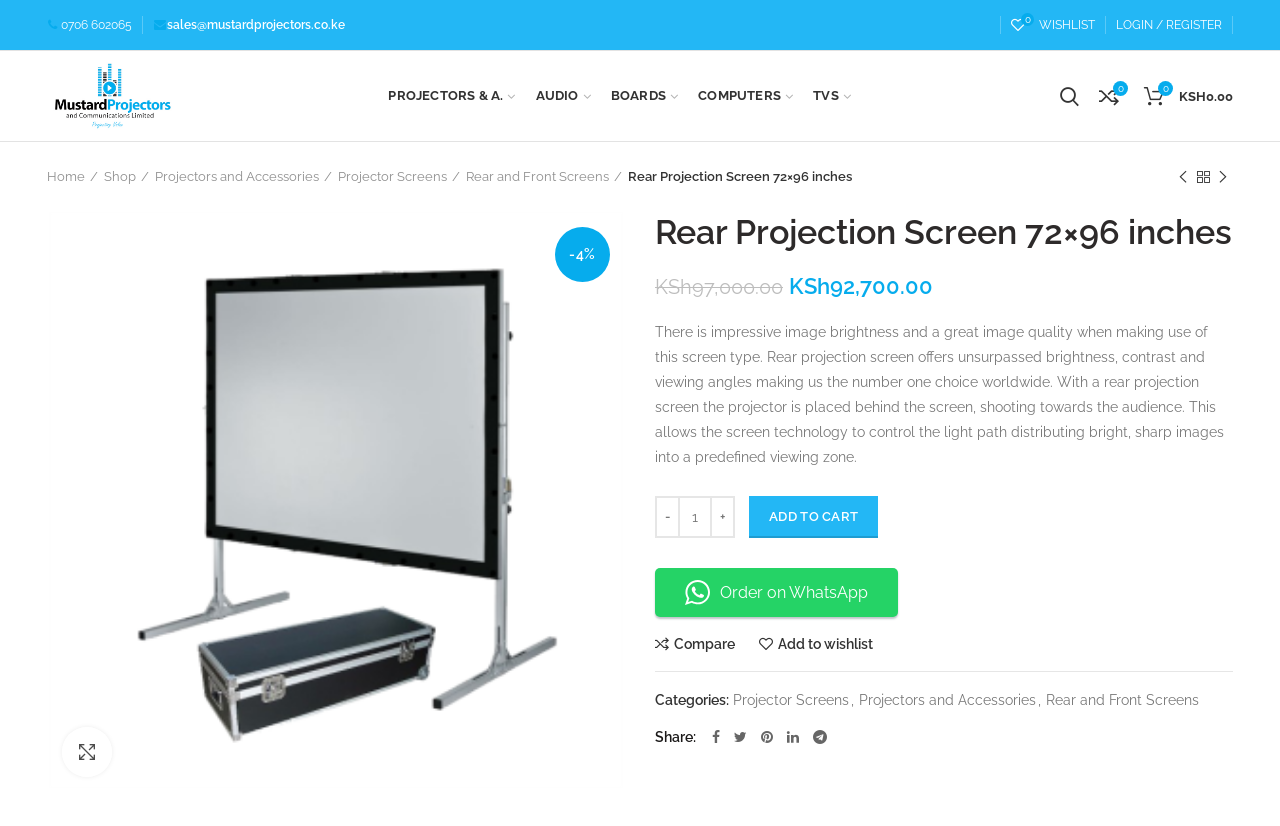Find the primary header on the webpage and provide its text.

Rear Projection Screen 72×96 inches